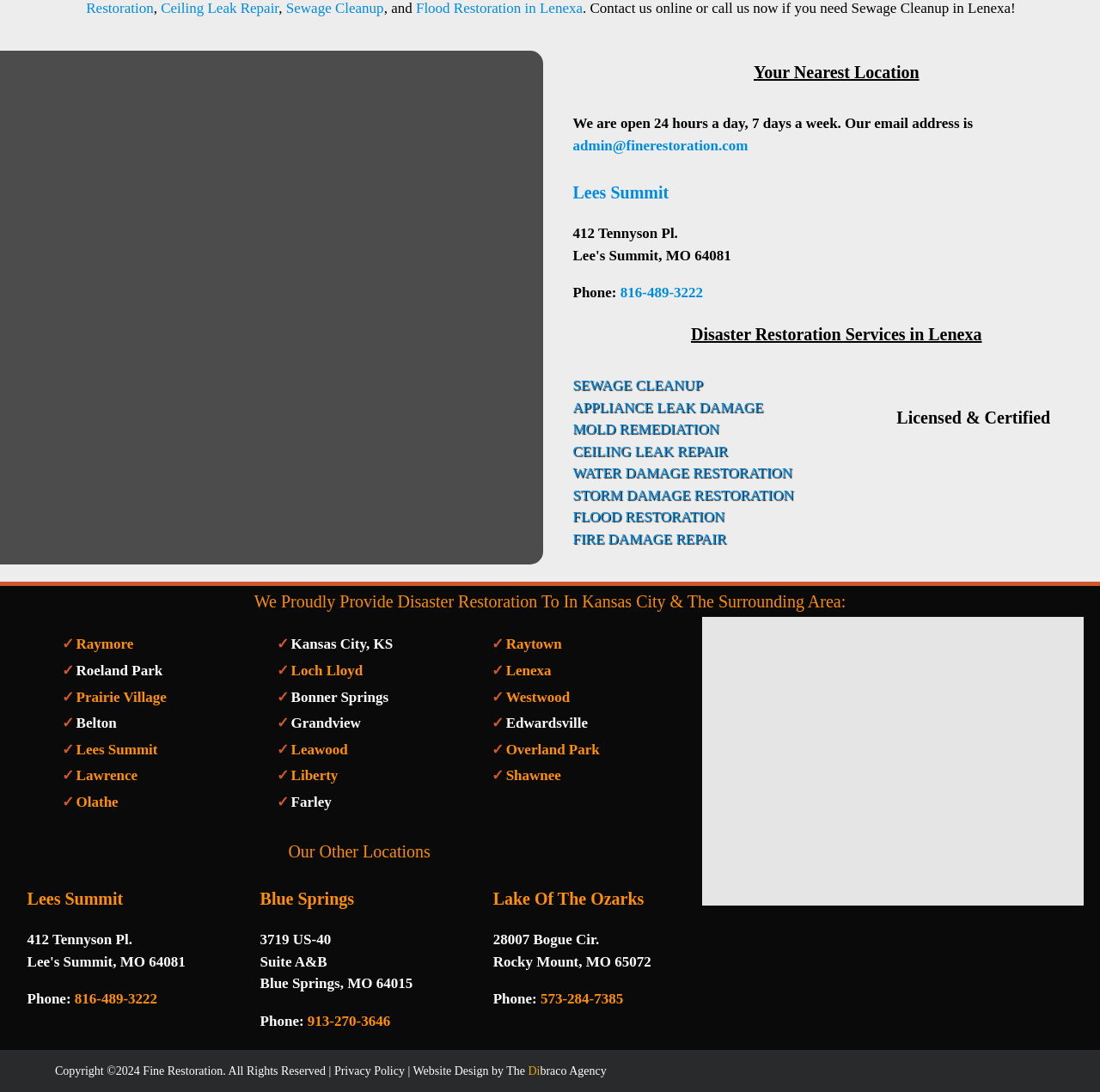Given the description of a UI element: "Appliance Leak Damage", identify the bounding box coordinates of the matching element in the webpage screenshot.

[0.521, 0.366, 0.694, 0.381]